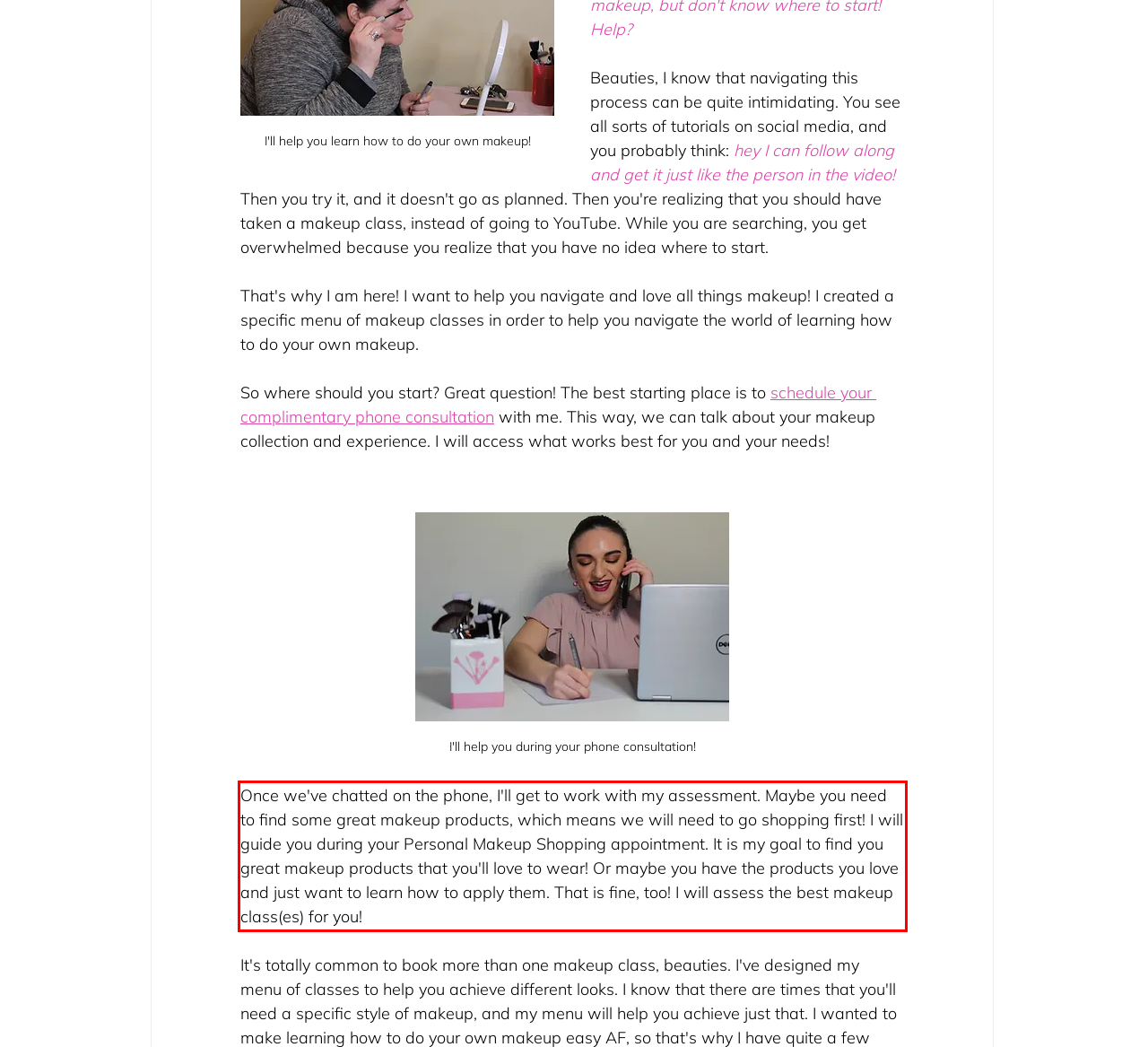Using the provided screenshot of a webpage, recognize and generate the text found within the red rectangle bounding box.

Once we've chatted on the phone, I'll get to work with my assessment. Maybe you need to find some great makeup products, which means we will need to go shopping first! I will guide you during your Personal Makeup Shopping appointment. It is my goal to find you great makeup products that you'll love to wear! Or maybe you have the products you love and just want to learn how to apply them. That is fine, too! I will assess the best makeup class(es) for you!